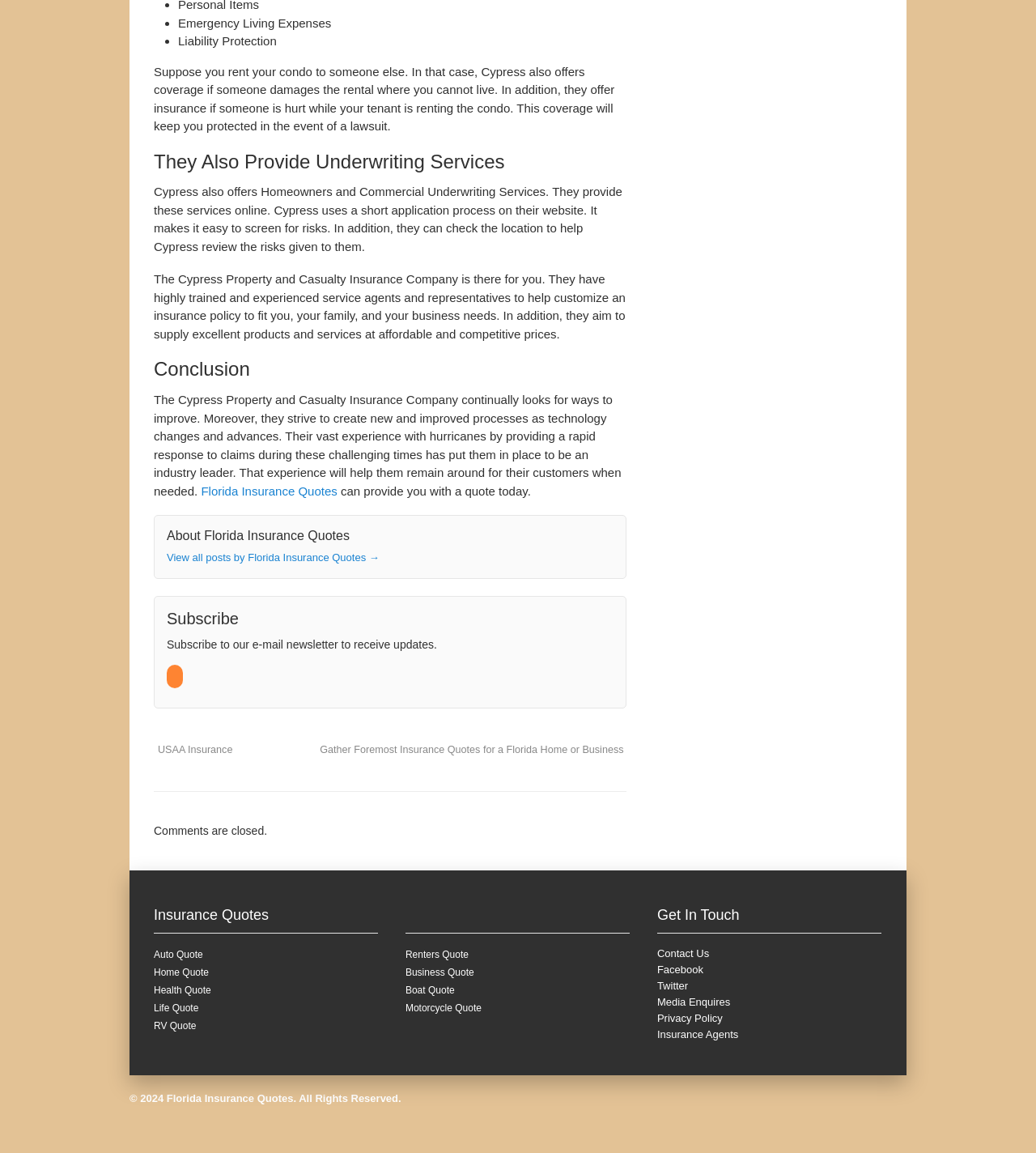What type of insurance does Cypress offer?
Provide a detailed answer to the question, using the image to inform your response.

Based on the webpage content, Cypress offers Homeowners and Commercial Underwriting Services, which can be inferred from the text 'Cypress also offers Homeowners and Commercial Underwriting Services.'